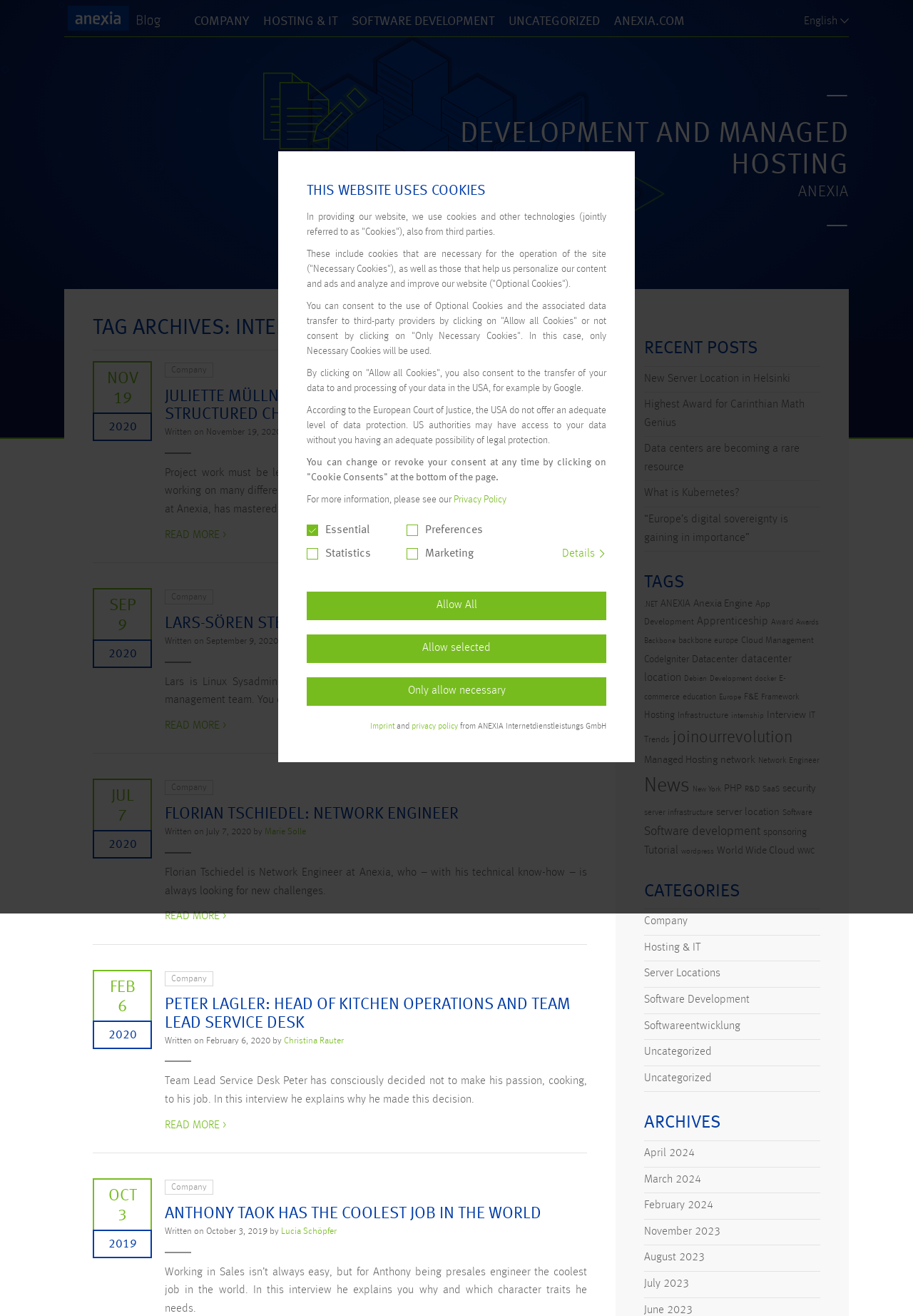Identify the bounding box for the UI element described as: "What is Kubernetes?". Ensure the coordinates are four float numbers between 0 and 1, formatted as [left, top, right, bottom].

[0.706, 0.368, 0.81, 0.382]